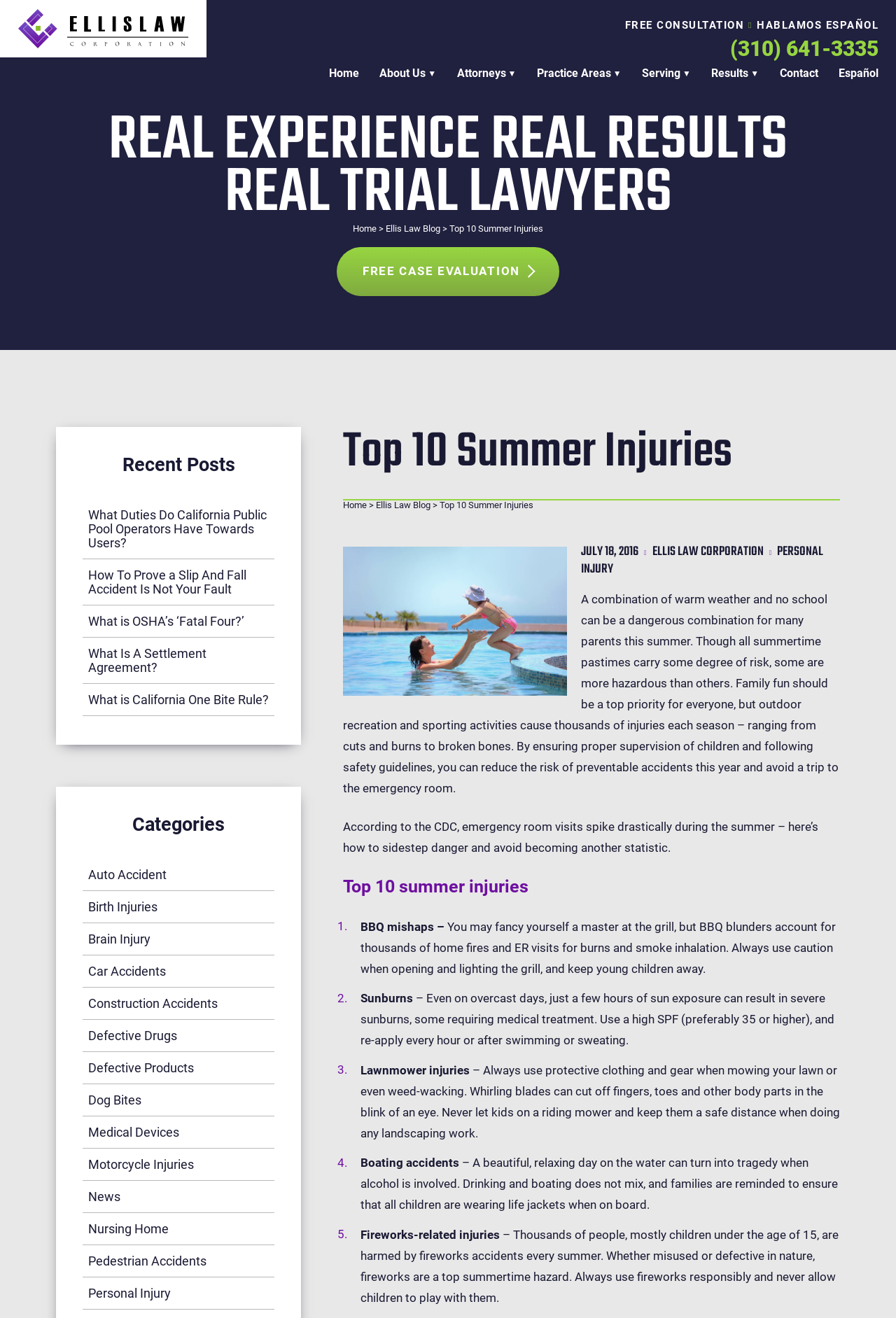Provide an in-depth description of the elements and layout of the webpage.

This webpage is about the Ellis Law Corporation, a law firm that specializes in personal injury cases. At the top of the page, there is a logo of the law firm, accompanied by a link to the firm's homepage and a phone number. Below this, there are several links to different sections of the website, including "About Us", "Attorneys", "Practice Areas", and "Contact".

The main content of the page is an article titled "Top 10 Summer Injuries", which discusses the dangers of summer activities and provides tips on how to stay safe. The article is divided into sections, each highlighting a specific type of injury, such as BBQ mishaps, sunburns, lawnmower injuries, and boating accidents. Each section provides a brief description of the injury and offers advice on how to prevent it.

To the right of the article, there is a sidebar with links to recent posts, including articles on pool operator duties, slip and fall accidents, and OSHA regulations. Below this, there are links to different categories of personal injury cases, such as auto accidents, birth injuries, and defective products.

At the bottom of the page, there is a call-to-action link to get a free case evaluation, as well as a link to the law firm's blog. There is also a live chat feature that allows visitors to get 24/7 real-time assistance.

Overall, the webpage is well-organized and easy to navigate, with a clear focus on providing information and resources to individuals who have been injured in accidents.